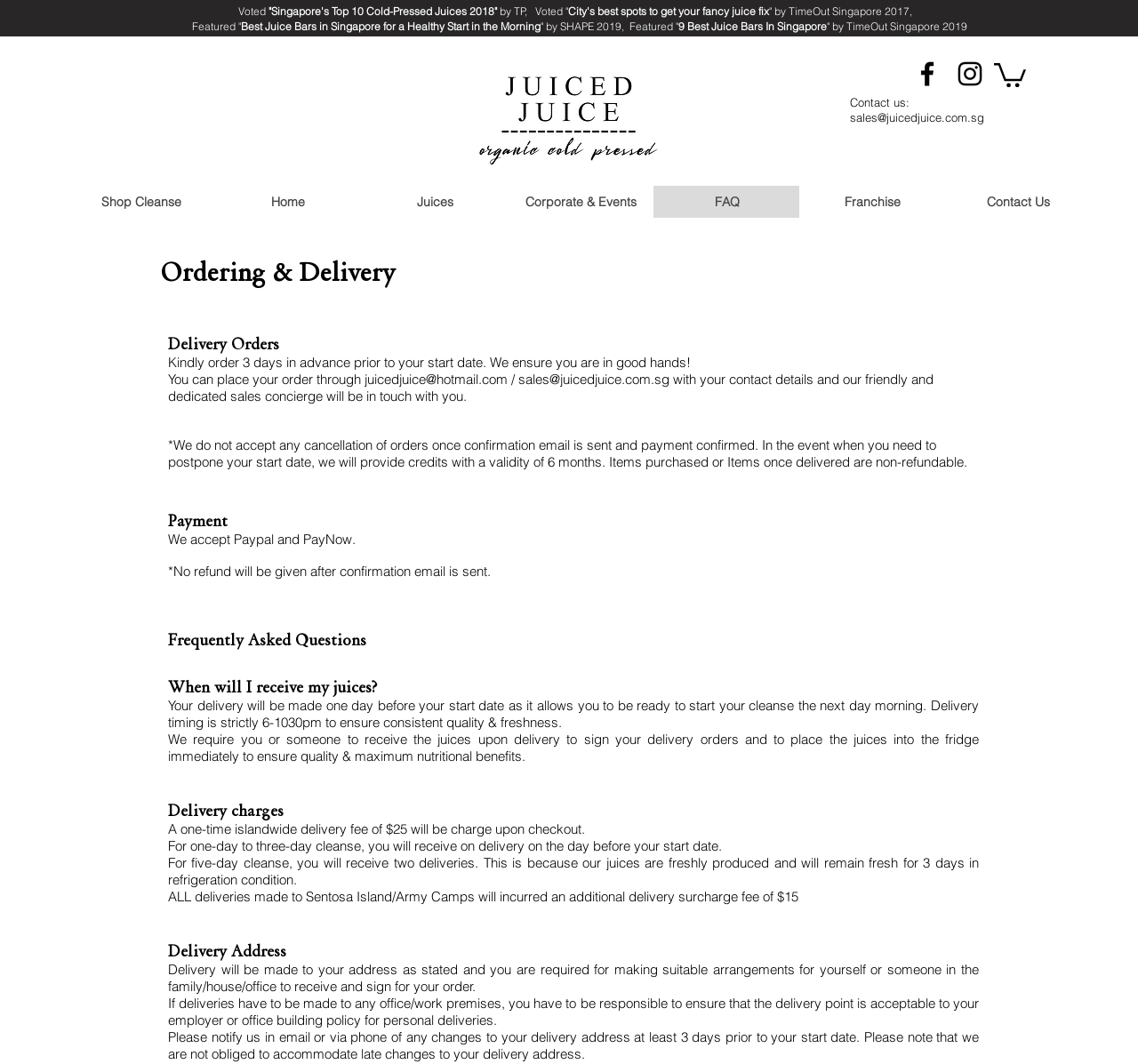Locate the bounding box coordinates of the element that should be clicked to execute the following instruction: "Click the button to order".

[0.873, 0.057, 0.902, 0.082]